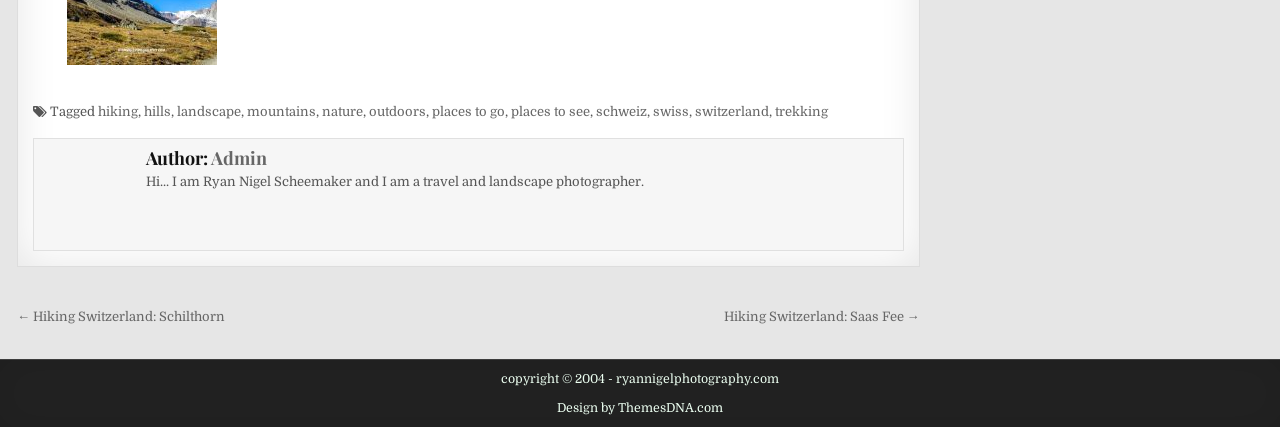Provide the bounding box coordinates of the section that needs to be clicked to accomplish the following instruction: "check the next post."

[0.565, 0.725, 0.718, 0.76]